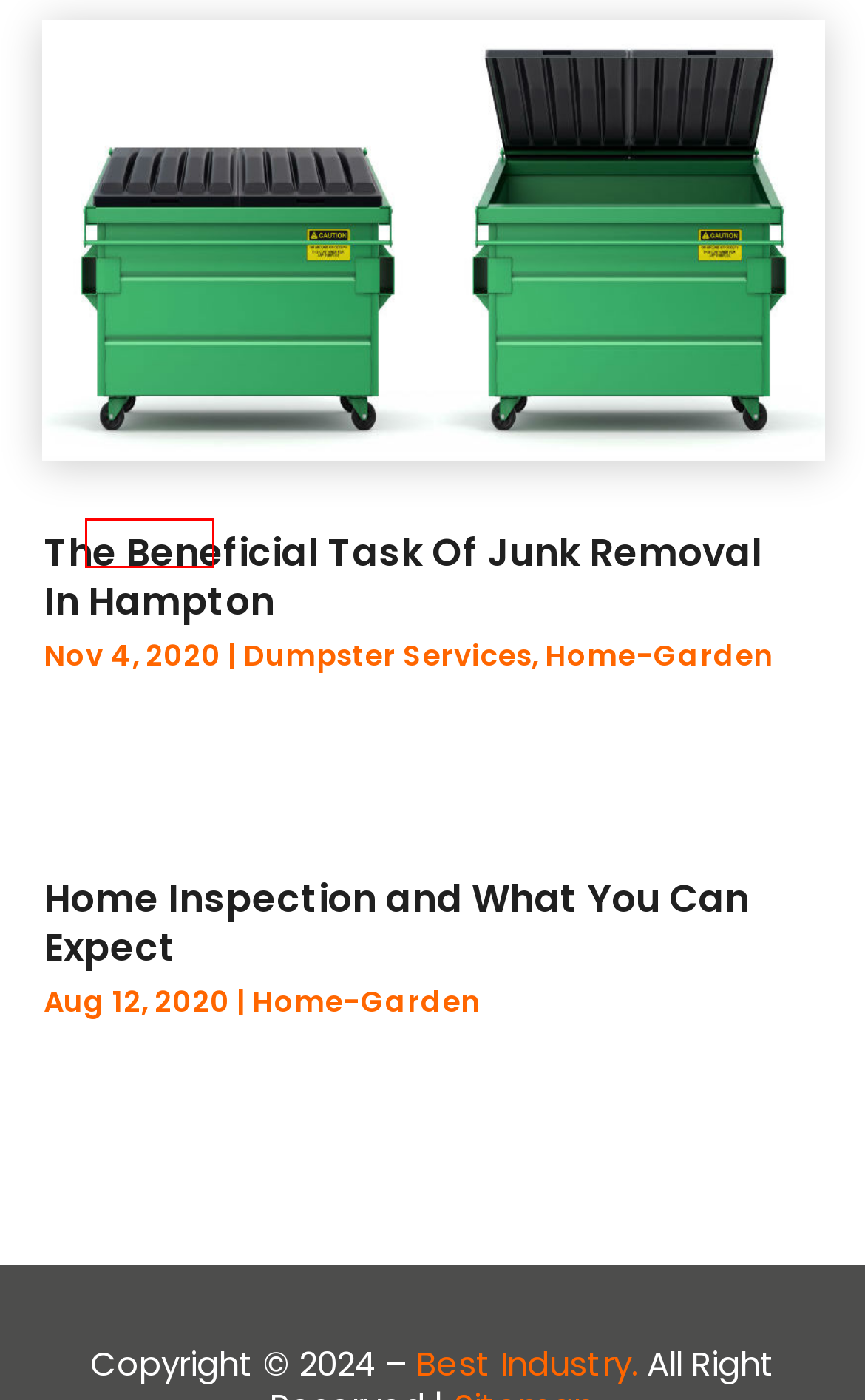Inspect the provided webpage screenshot, concentrating on the element within the red bounding box. Select the description that best represents the new webpage after you click the highlighted element. Here are the candidates:
A. December 2021 - Elistingz
B. Child Health Archives - Elistingz
C. Carpets Archives - Elistingz
D. January 2022 - Elistingz
E. Business Archives - Elistingz
F. Catering Archives - Elistingz
G. March 2021 - Elistingz
H. Coating Archives - Elistingz

C